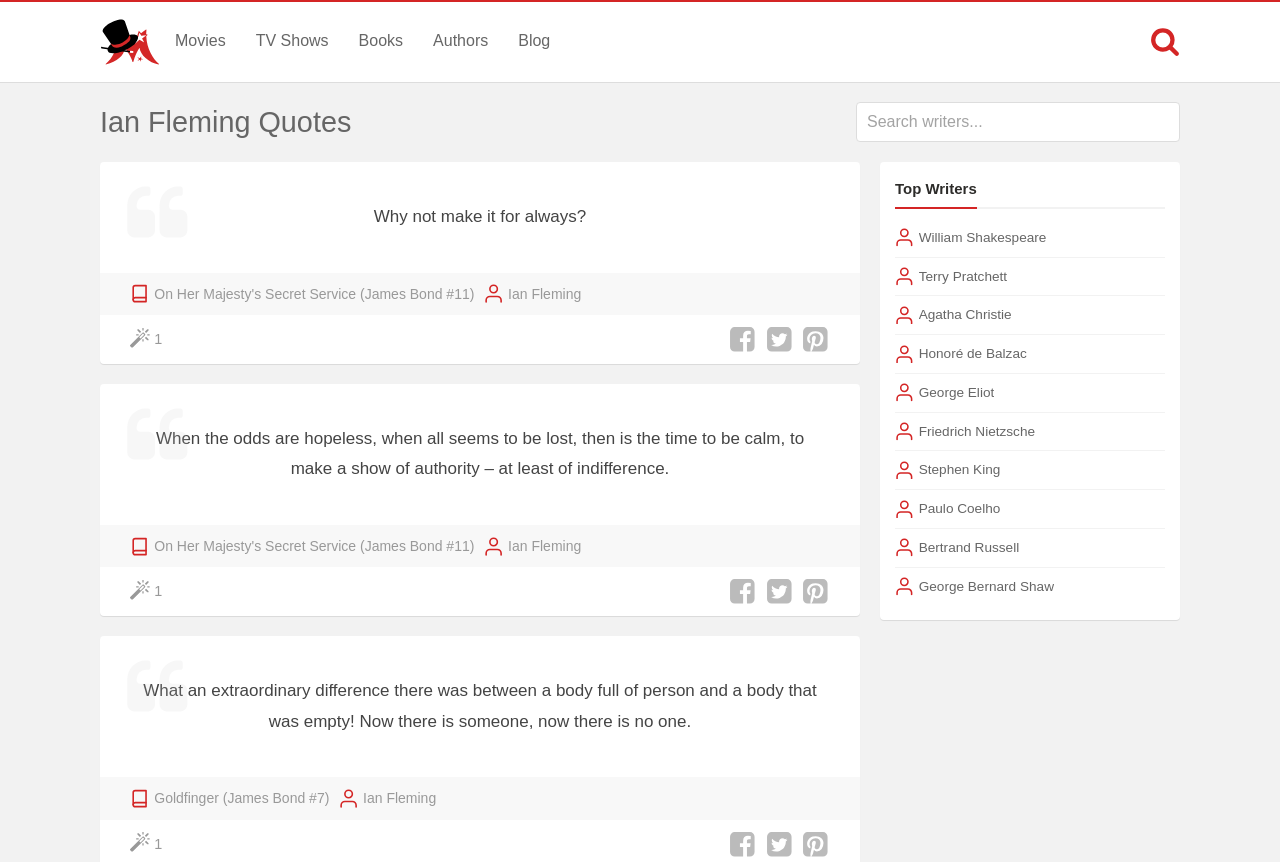Describe all the key features and sections of the webpage thoroughly.

The webpage is dedicated to Ian Fleming quotes, with a prominent heading "Ian Fleming Quotes" at the top. Below the heading, there is a search bar with a combobox labeled "Search writers..." that allows users to search for quotes by different authors. 

To the top left, there is a navigation menu with links to "Movies", "TV Shows", "Books", "Authors", and "Blog". On the top right, there is a logo of MagicalQuote, accompanied by a search icon.

The main content of the page is a list of quotes by Ian Fleming, each accompanied by an image and a link to the book or source of the quote. The quotes are presented in a card-like format, with a quote-left icon at the top left of each card. The quotes are arranged in a vertical column, with each quote separated by a small gap.

Below each quote, there are social media sharing links to Facebook, Twitter, and Pinterest, represented by their respective icons.

On the right side of the page, there is a section titled "Top Writers" with images and links to famous authors such as William Shakespeare, Terry Pratchett, Agatha Christie, and Honoré de Balzac.

Overall, the webpage has a clean and organized layout, making it easy to navigate and find quotes by Ian Fleming and other famous authors.